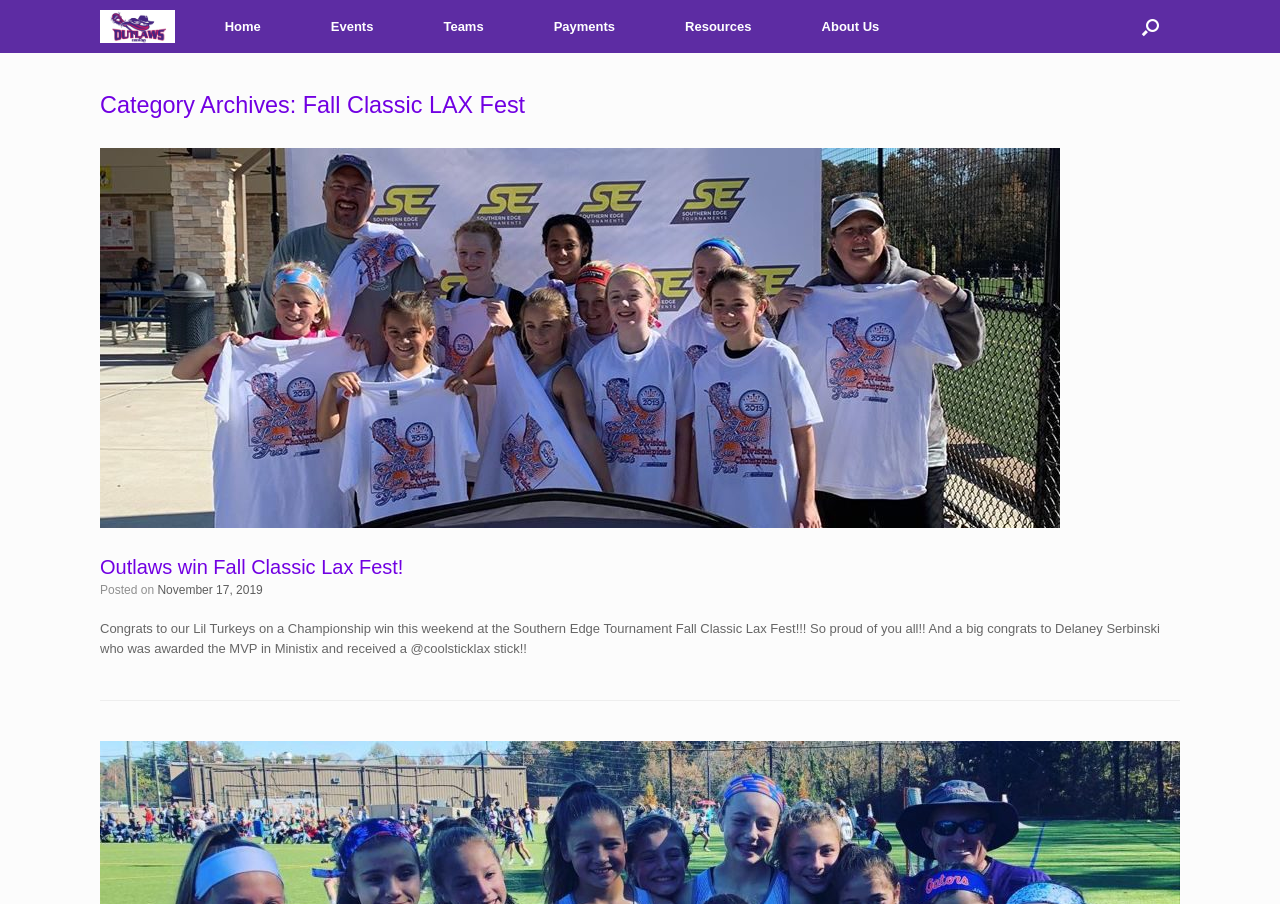Identify the coordinates of the bounding box for the element described below: "November 17, 2019". Return the coordinates as four float numbers between 0 and 1: [left, top, right, bottom].

[0.123, 0.644, 0.205, 0.66]